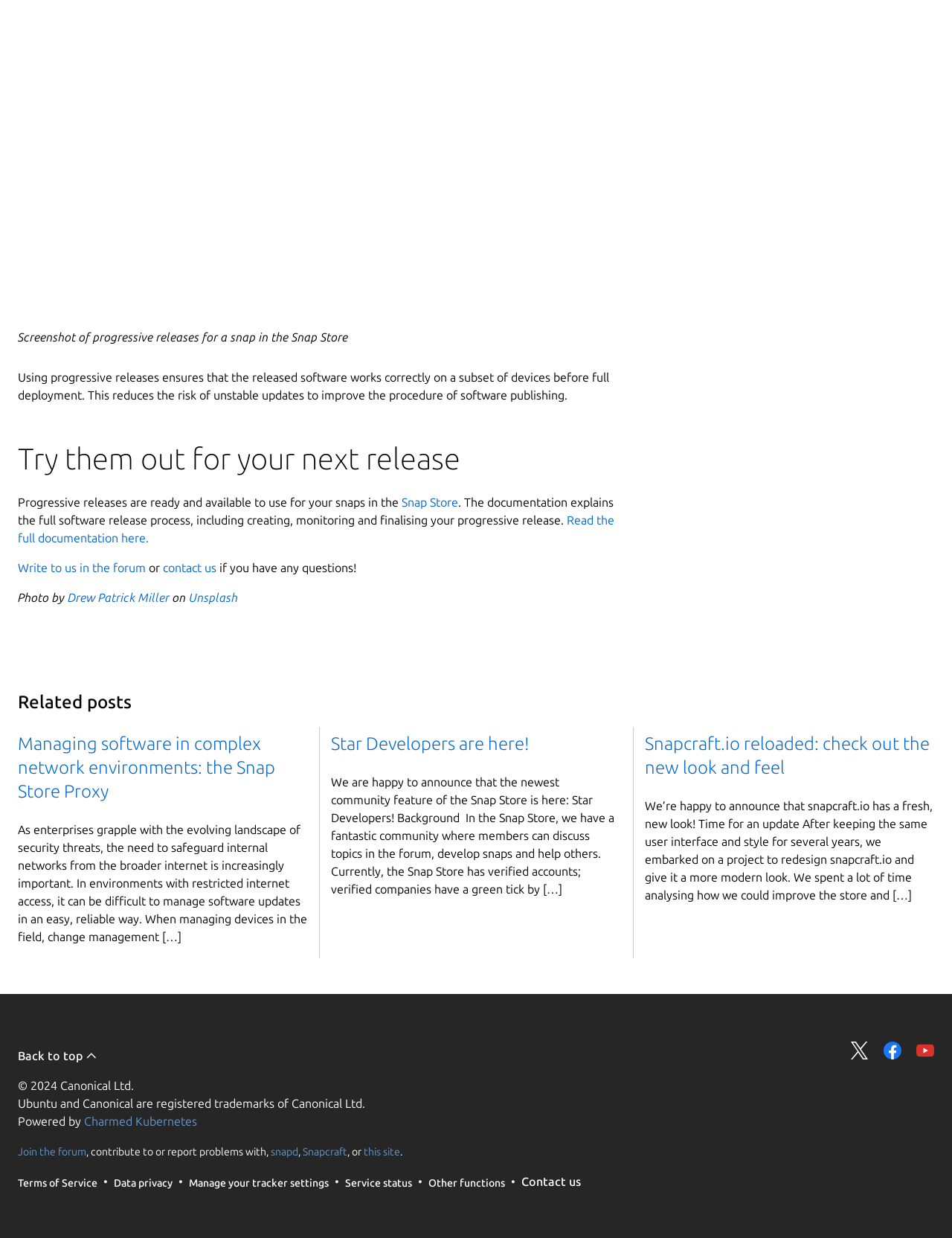Find the bounding box coordinates of the area that needs to be clicked in order to achieve the following instruction: "Check out the new look and feel". The coordinates should be specified as four float numbers between 0 and 1, i.e., [left, top, right, bottom].

[0.677, 0.592, 0.976, 0.628]